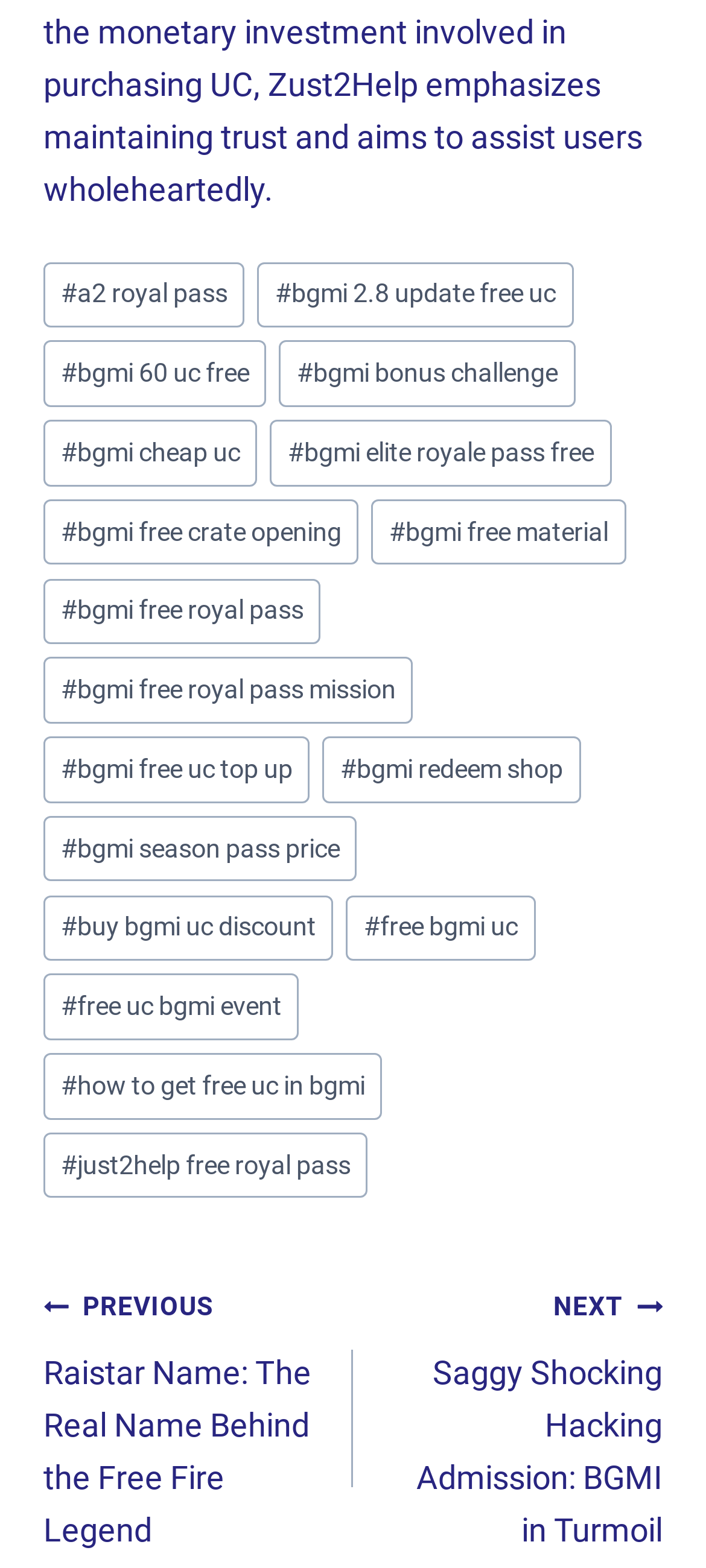Please respond to the question using a single word or phrase:
What is the main topic of the links in the footer?

BGMI